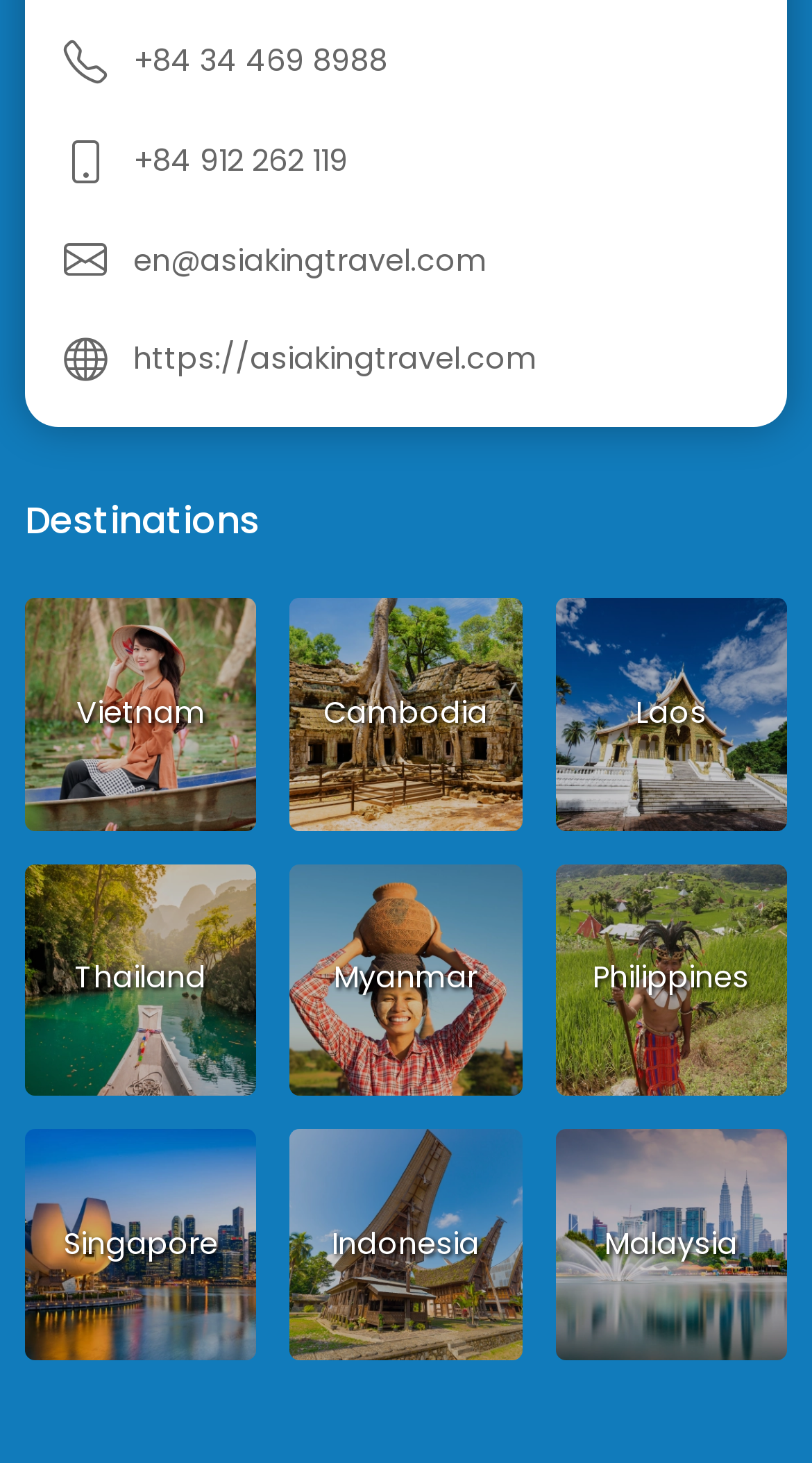How many countries are listed?
Answer with a single word or short phrase according to what you see in the image.

10